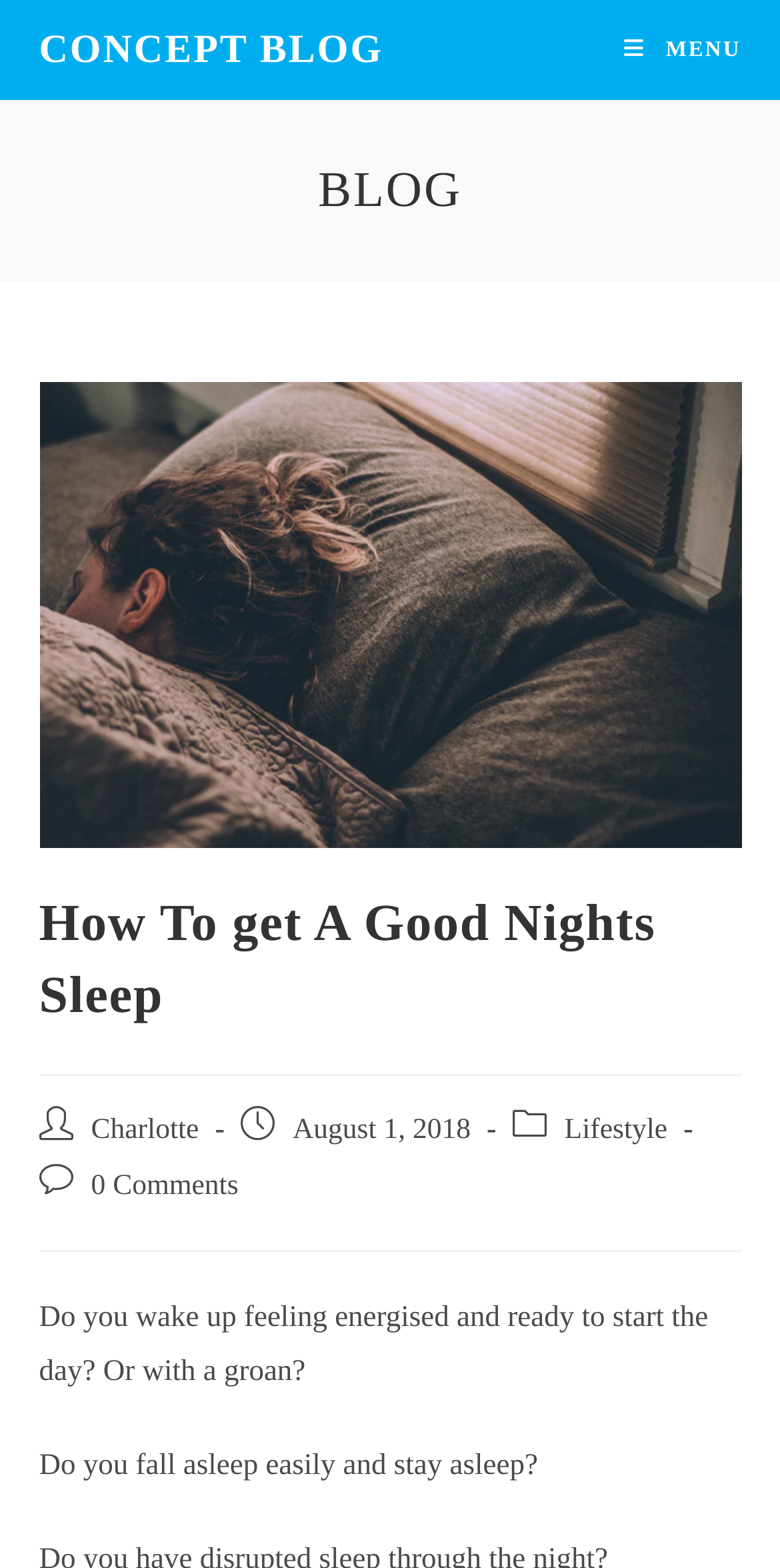Please provide a short answer using a single word or phrase for the question:
Who is the author of the current post?

Charlotte